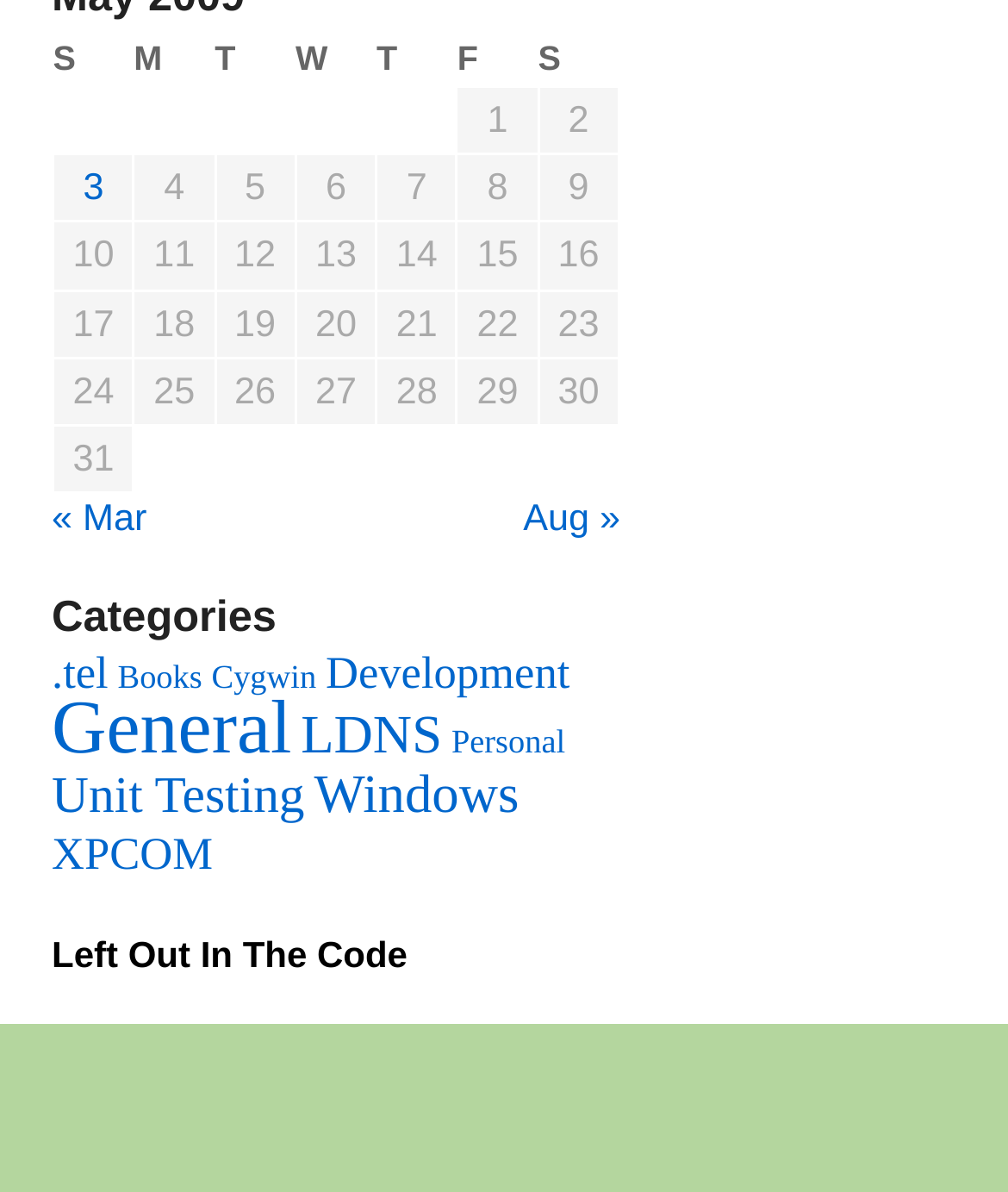Please predict the bounding box coordinates of the element's region where a click is necessary to complete the following instruction: "Check the 'Left Out In The Code' link". The coordinates should be represented by four float numbers between 0 and 1, i.e., [left, top, right, bottom].

[0.051, 0.784, 0.404, 0.818]